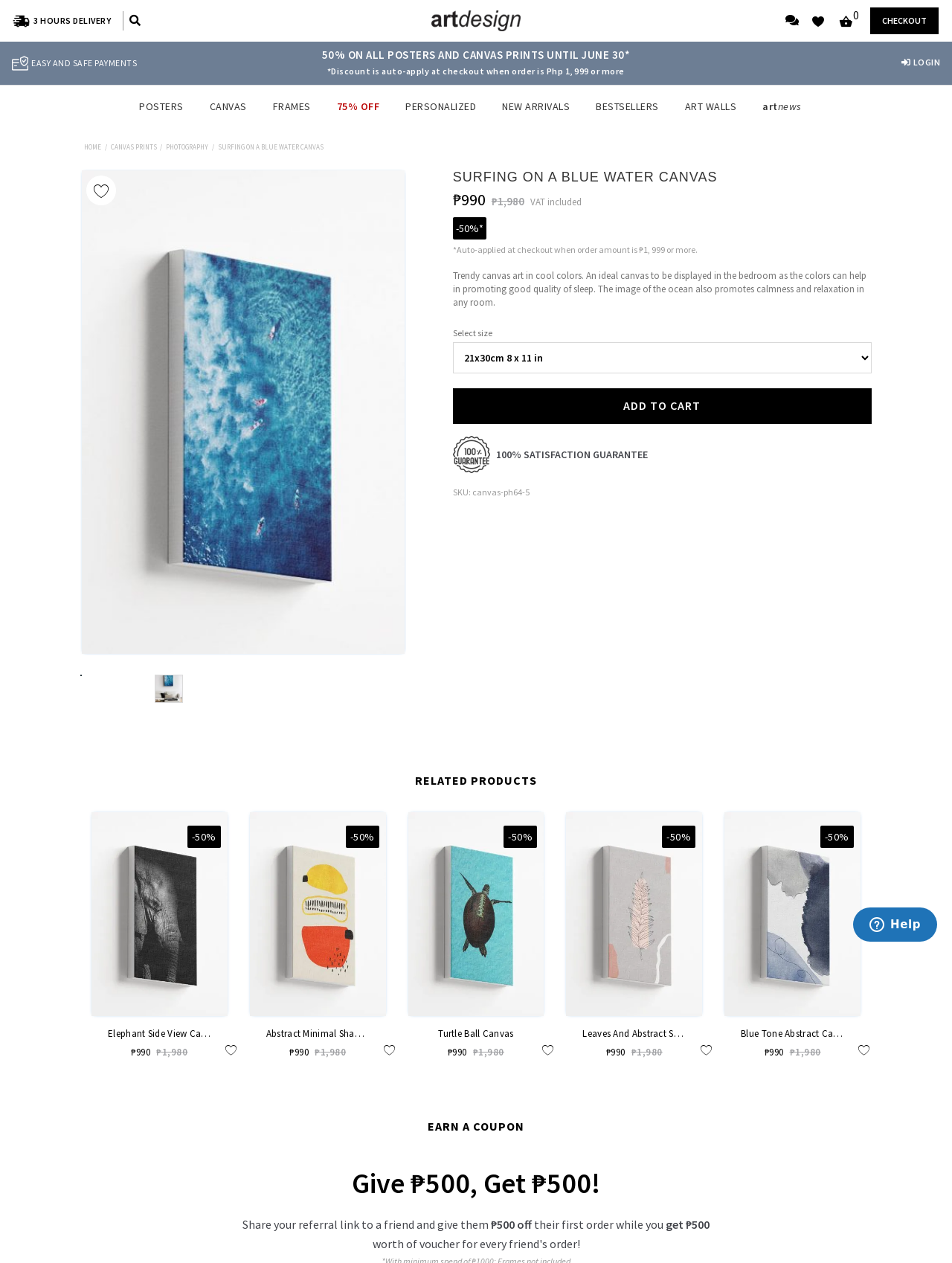Can you find the bounding box coordinates for the UI element given this description: "alt="White Frame for poster""? Provide the coordinates as four float numbers between 0 and 1: [left, top, right, bottom].

[0.746, 0.66, 0.809, 0.73]